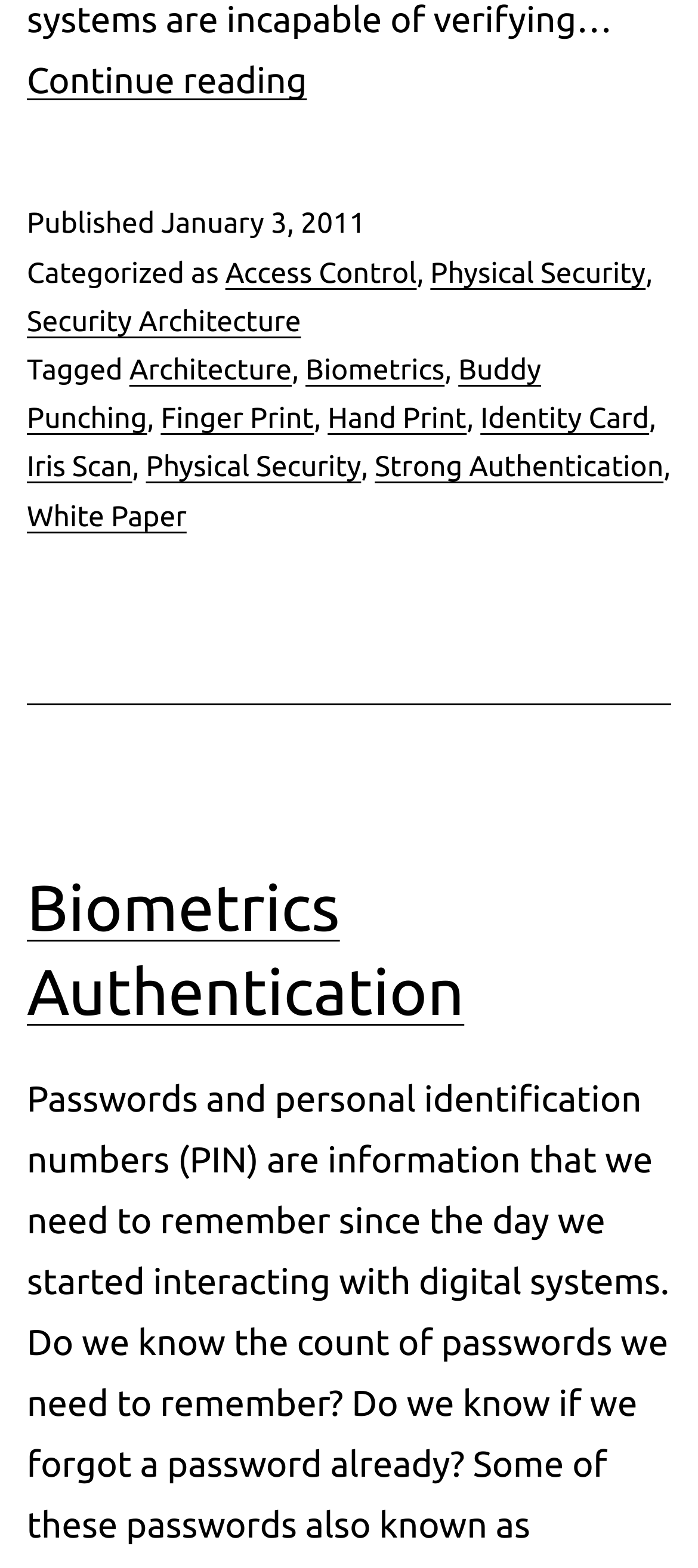Can you provide the bounding box coordinates for the element that should be clicked to implement the instruction: "visit the page of link 655"?

None